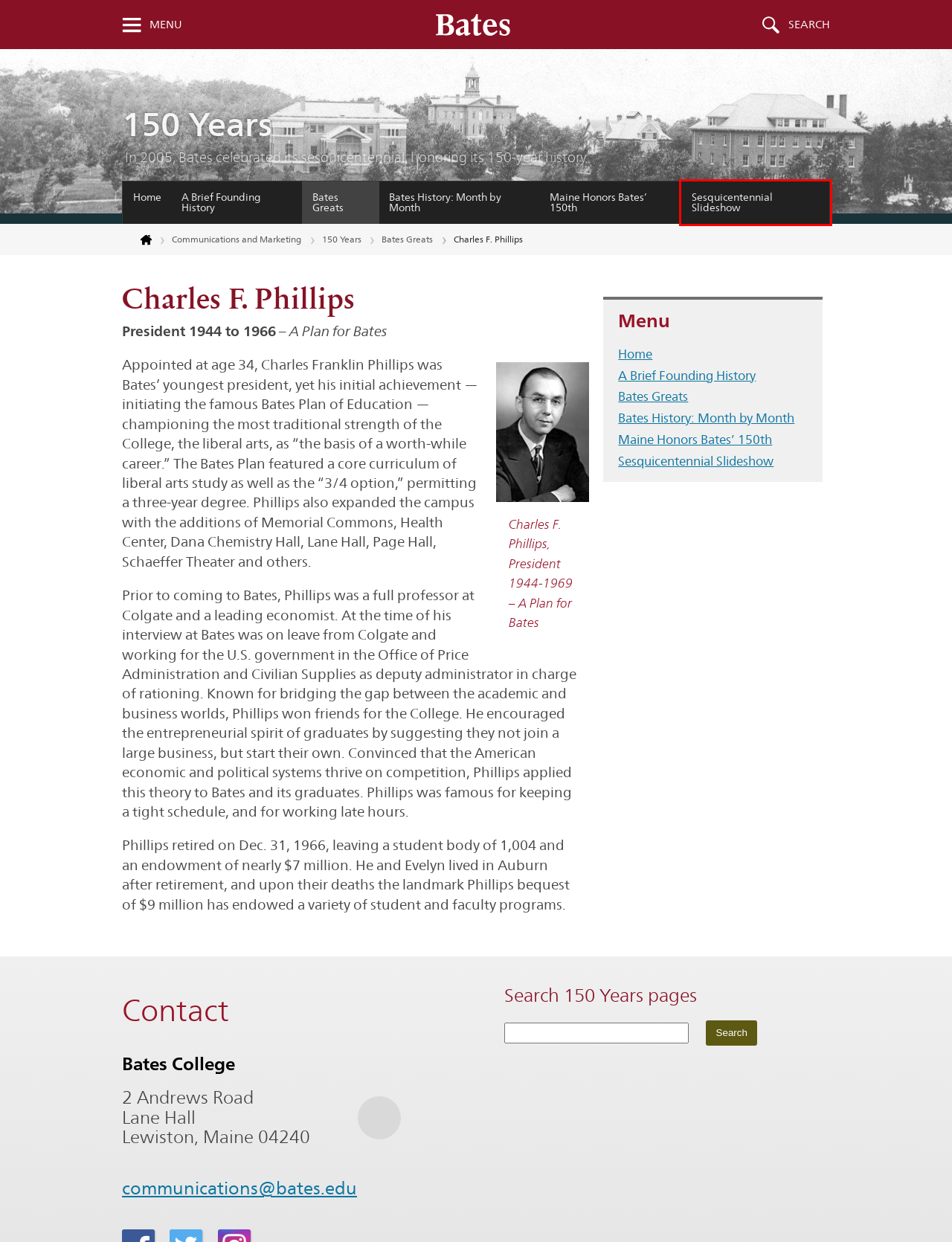Please examine the screenshot provided, which contains a red bounding box around a UI element. Select the webpage description that most accurately describes the new page displayed after clicking the highlighted element. Here are the candidates:
A. A Brief Founding History | 150 Years | Bates College
B. Bates College Campus Map
C. Communications and Marketing | Bates College
D. Sesquicentennial Slideshow | 150 Years | Bates College
E. Bates Greats | 150 Years | Bates College
F. 150 Years | Bates College
G. Bates College | Lewiston, Maine
H. Maine Honors Bates’ 150th | 150 Years | Bates College

D